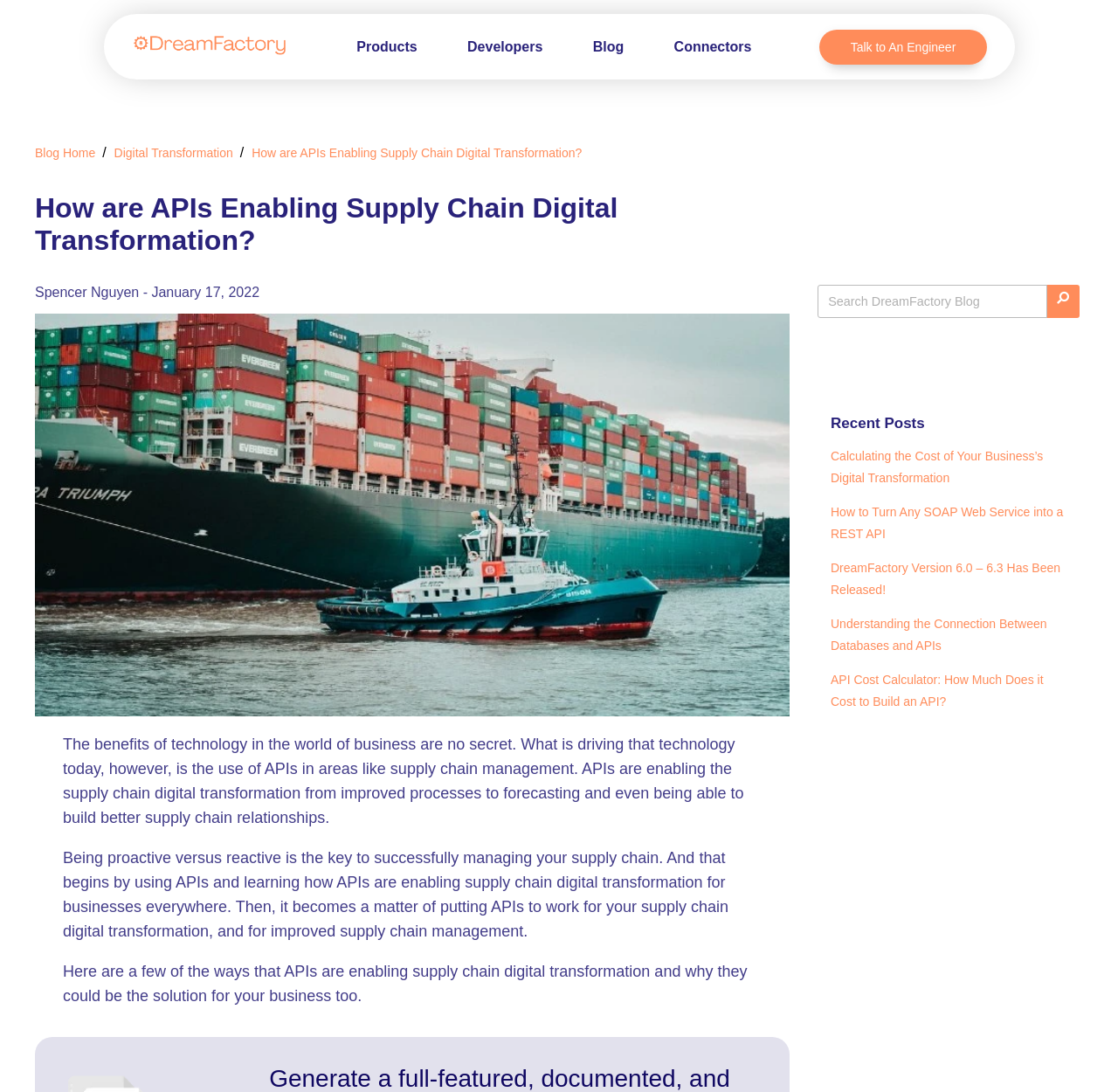What is the author of the blog post?
Provide a fully detailed and comprehensive answer to the question.

I found the author's name 'Spencer Nguyen' in the text 'Spencer Nguyen - January 17, 2022' which is likely to be the author and date of publication.